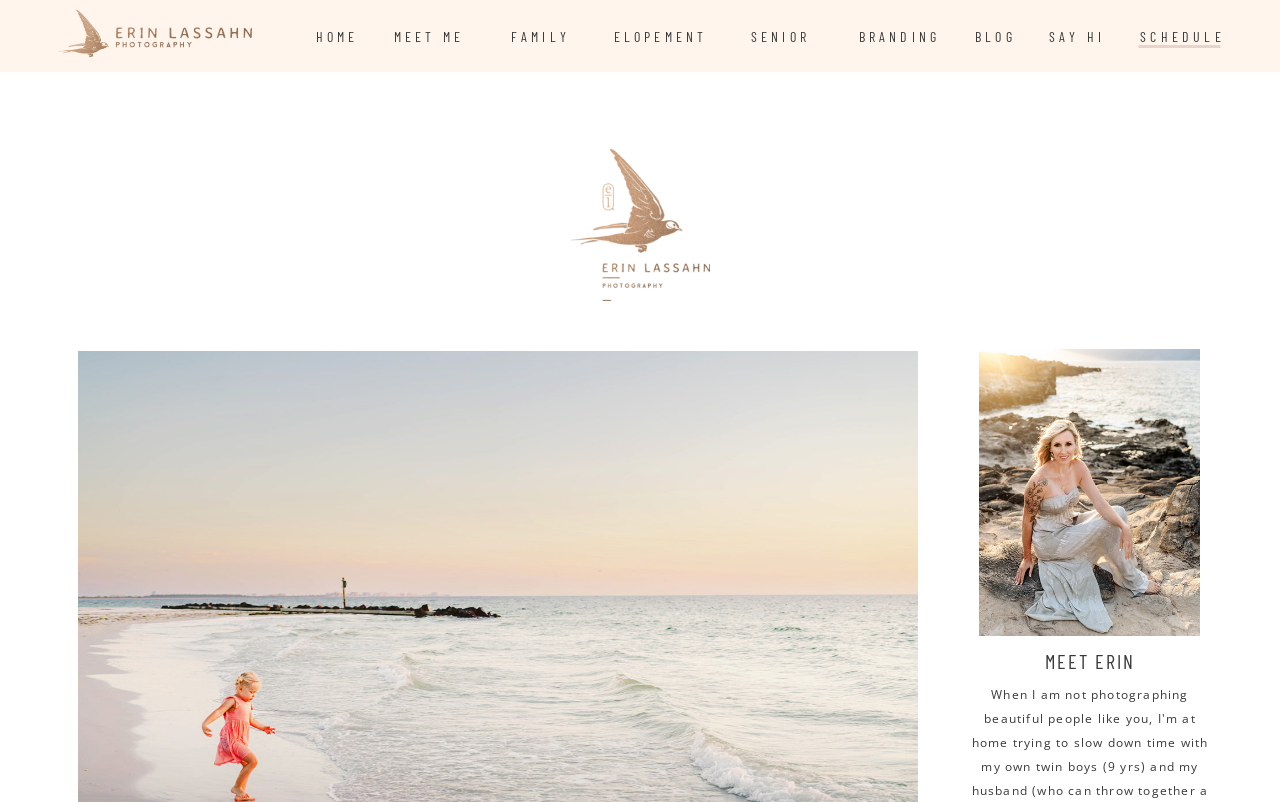Where is the photographer based?
Utilize the image to construct a detailed and well-explained answer.

The photographer, Erin Lassahn, is based in Tampa and Clearwater, Florida, as indicated by the meta description and the content of the webpage.